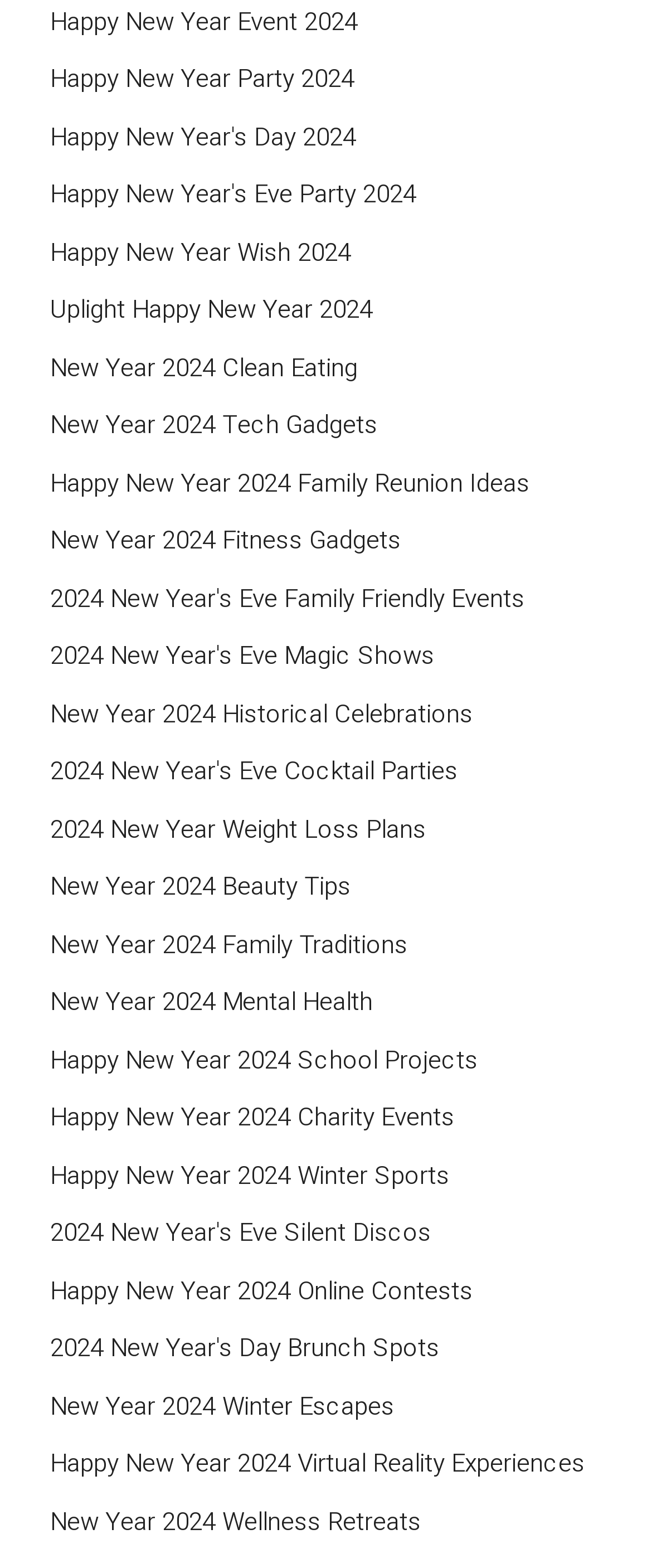What is the theme of the links on this webpage?
Give a single word or phrase as your answer by examining the image.

New Year 2024